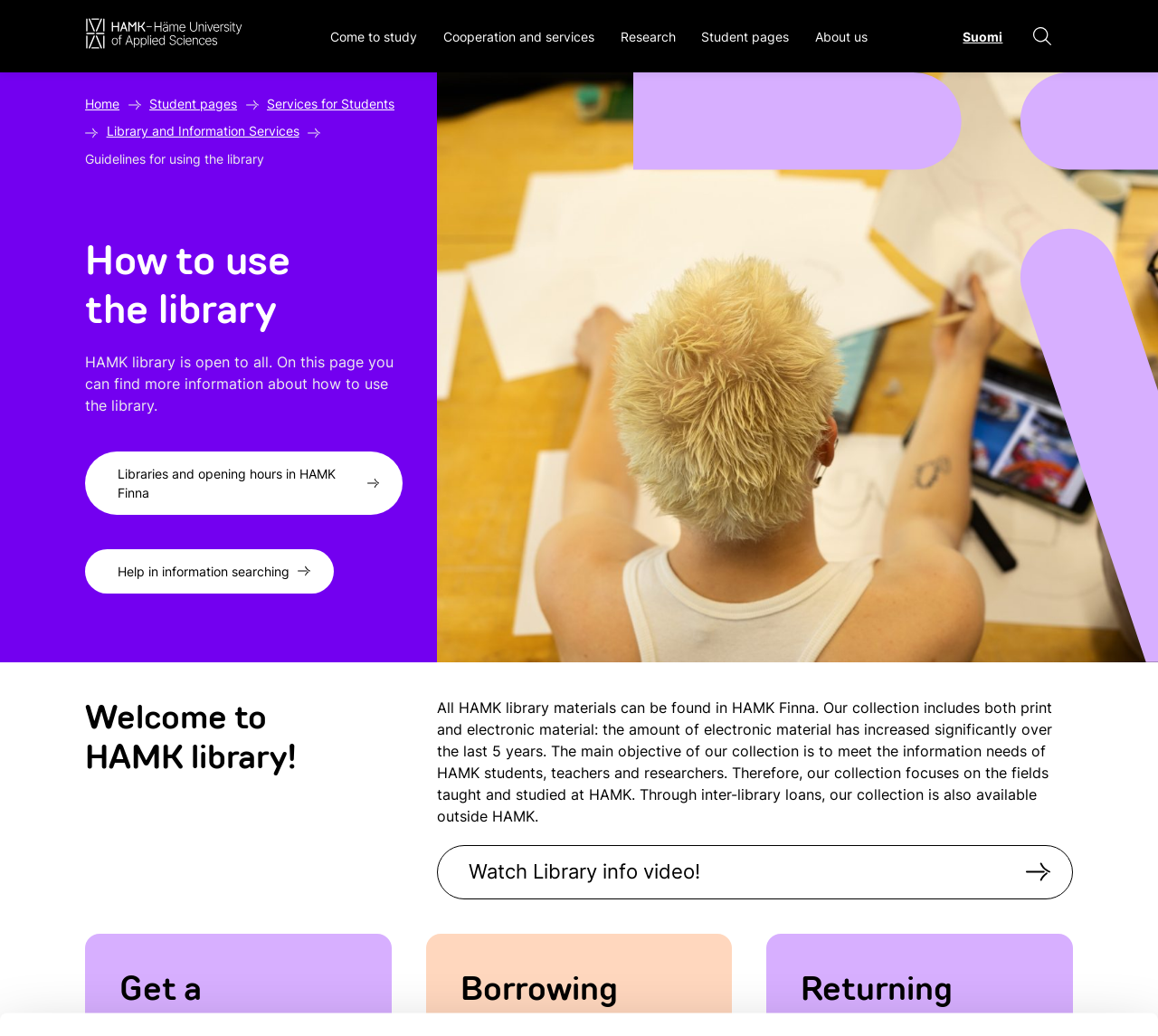Identify the bounding box for the UI element that is described as follows: "aria-label="Search"".

[0.881, 0.003, 0.919, 0.066]